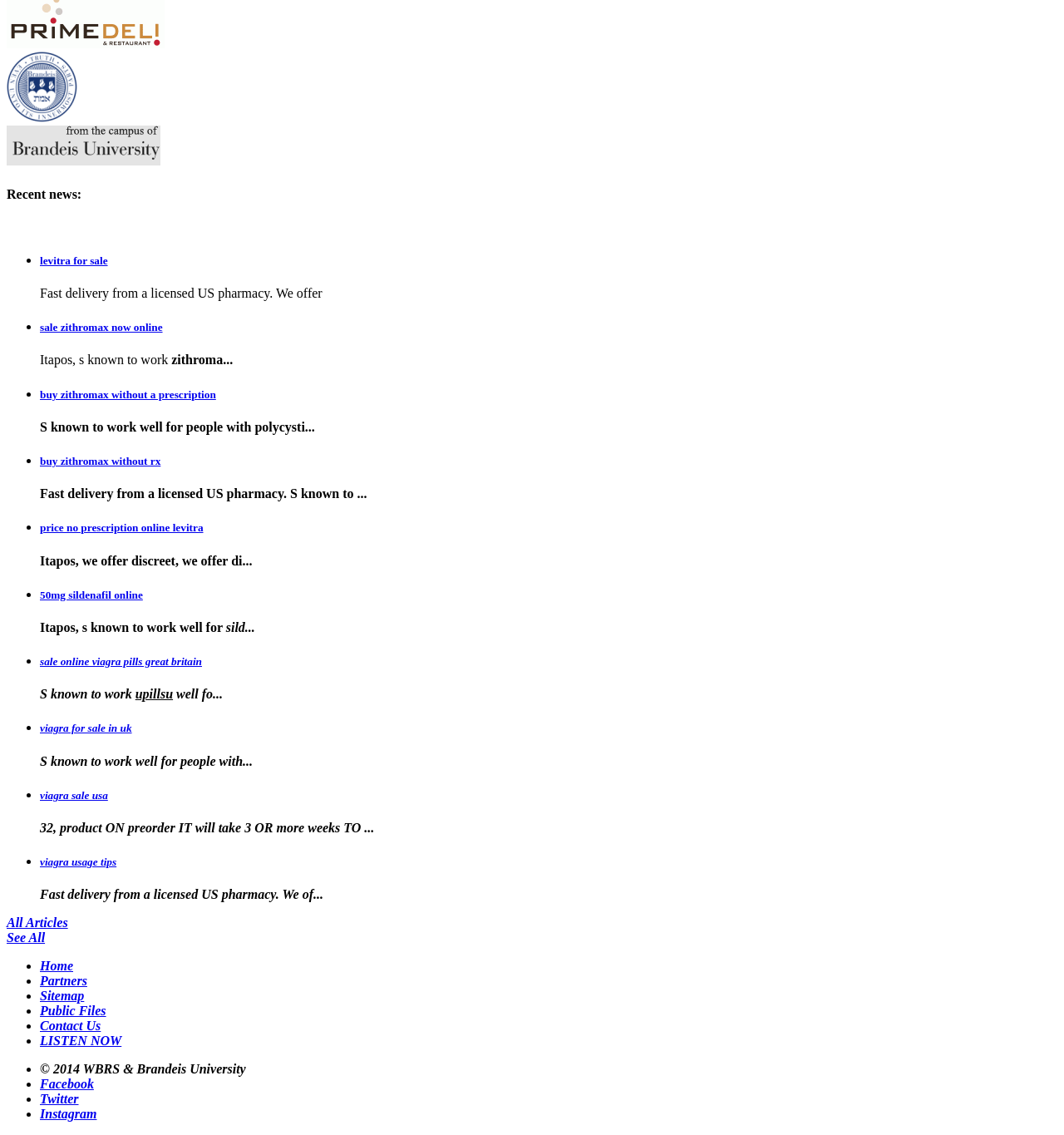Please analyze the image and give a detailed answer to the question:
What is the topic of the news articles on the webpage?

The headings and links on the webpage, such as 'levitra for sale' and 'buy zithromax without a prescription', suggest that the topic of the news articles is related to medications and health.